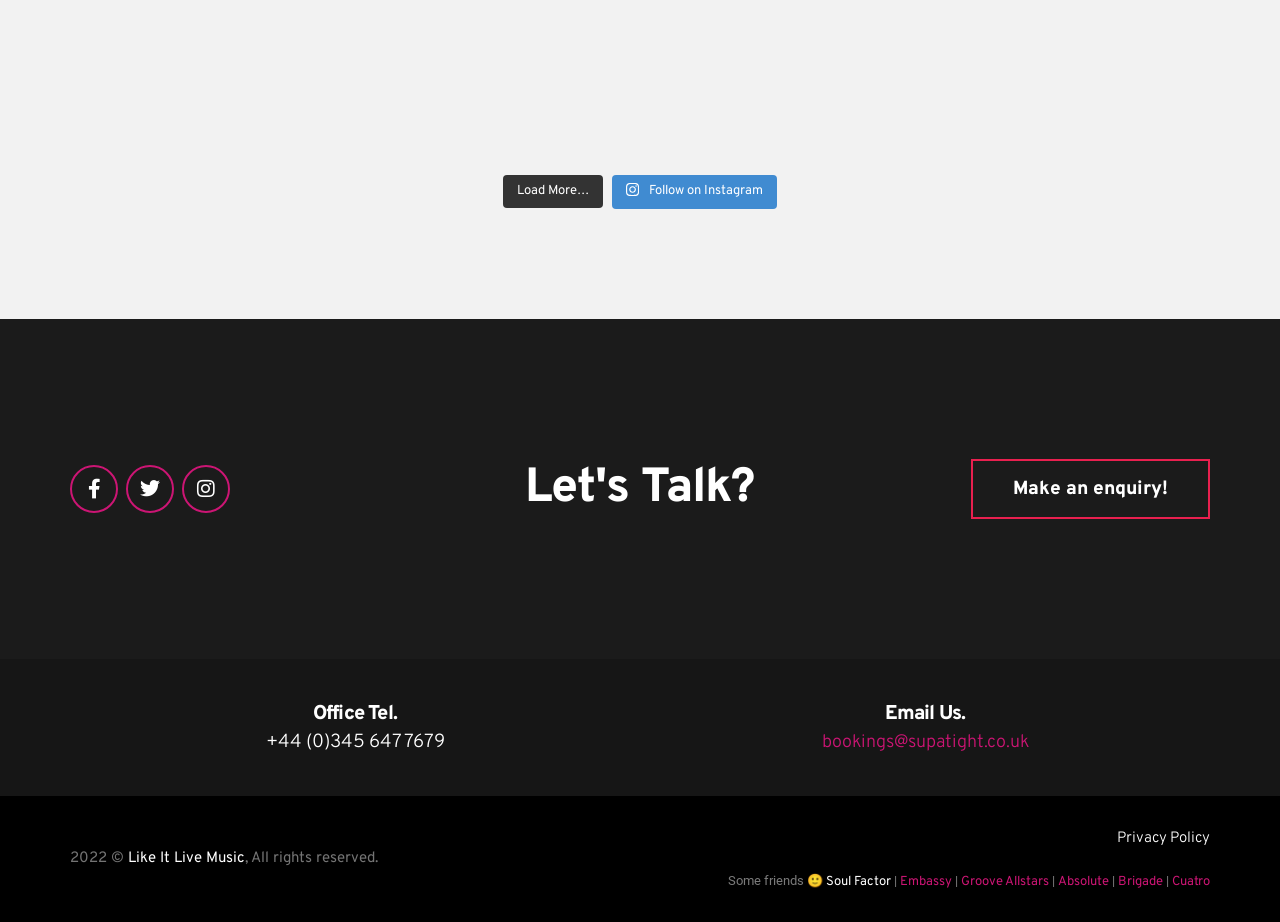Please reply with a single word or brief phrase to the question: 
What is the theme of the images on the webpage?

Events and parties